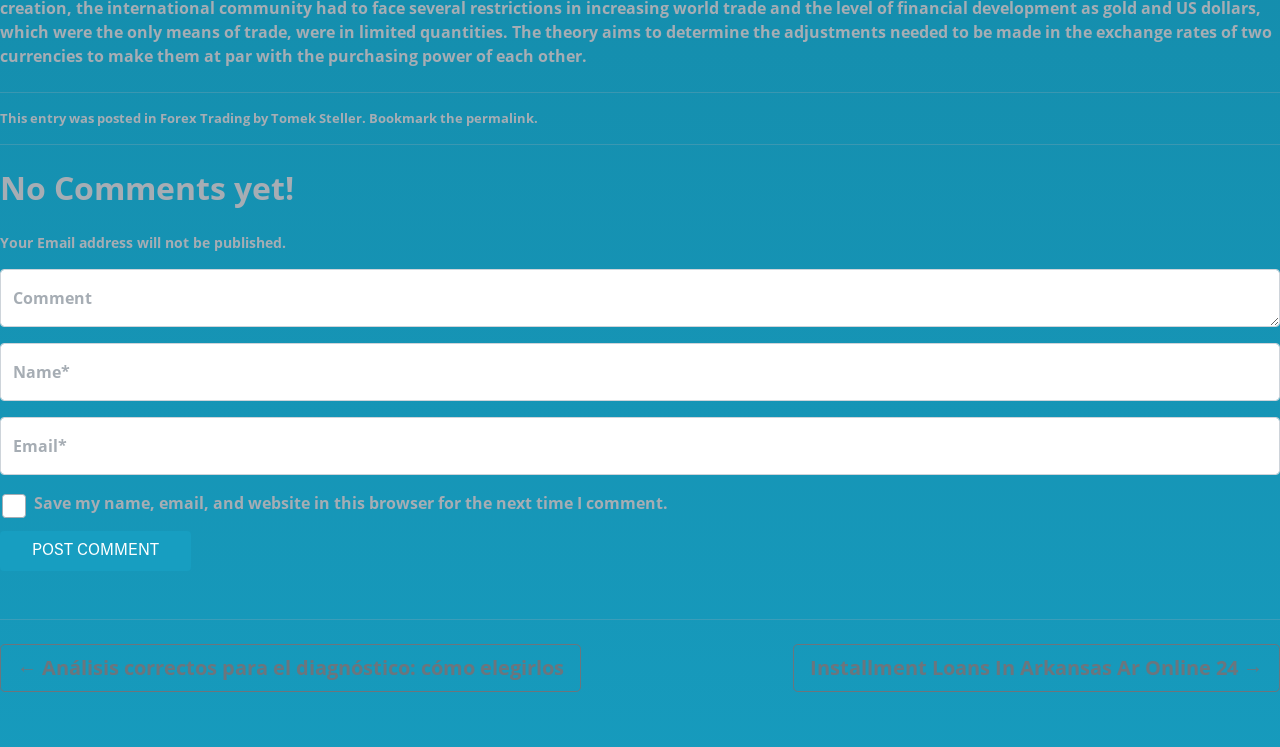Provide a single word or phrase to answer the given question: 
How many textboxes are there?

3